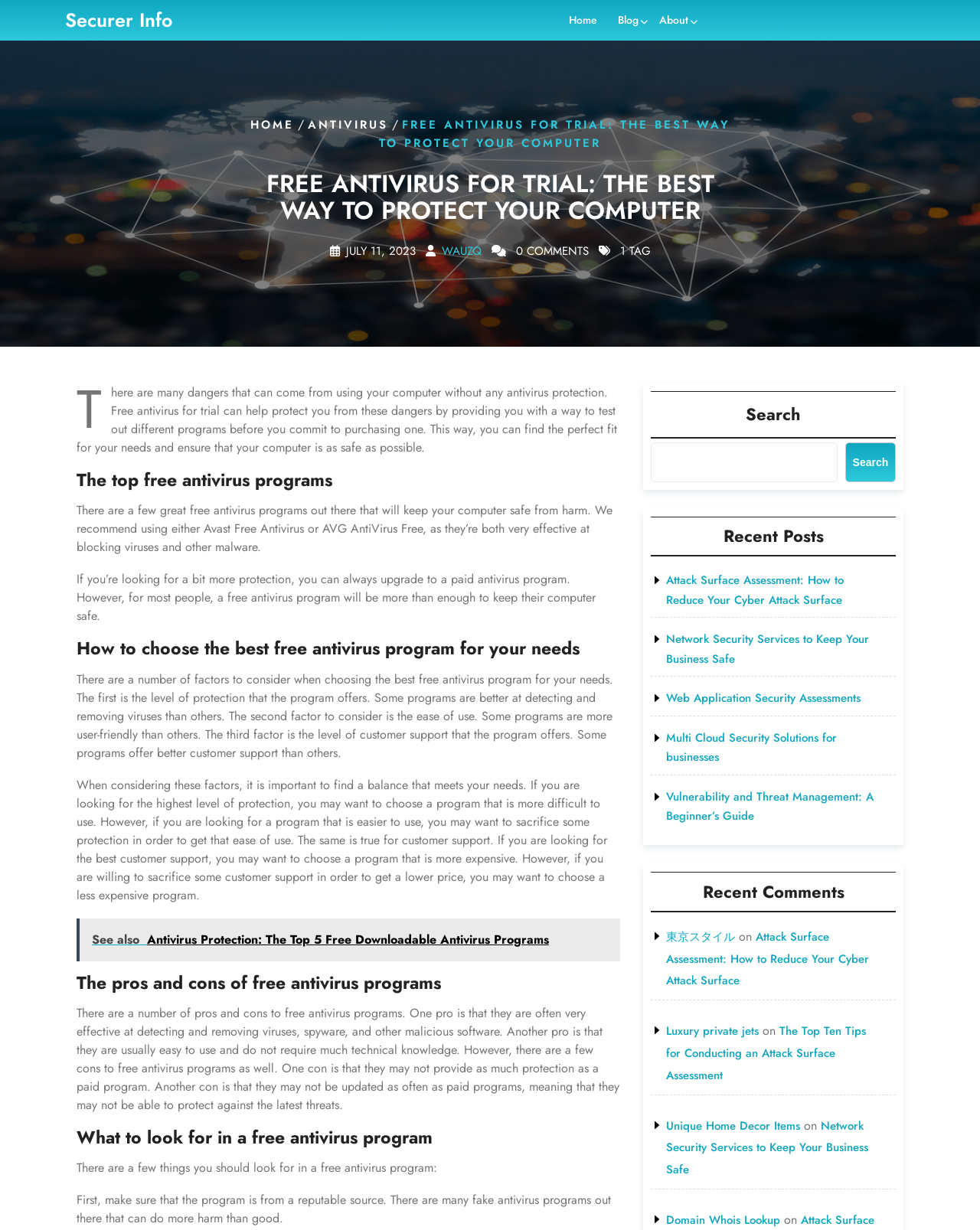Can you specify the bounding box coordinates of the area that needs to be clicked to fulfill the following instruction: "Go to the previous article"?

None